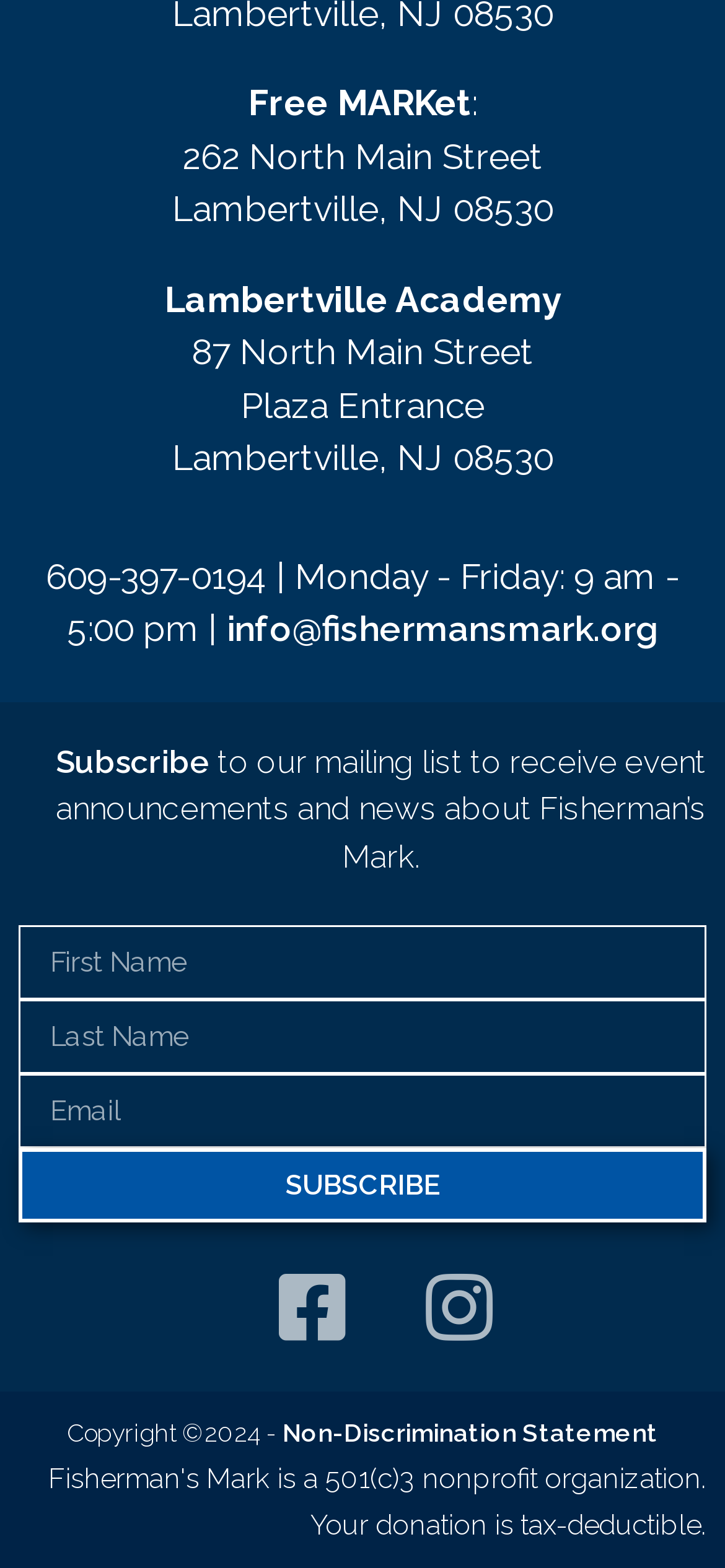What is the email address to contact Fisherman's Mark?
From the image, provide a succinct answer in one word or a short phrase.

info@fishermansmark.org